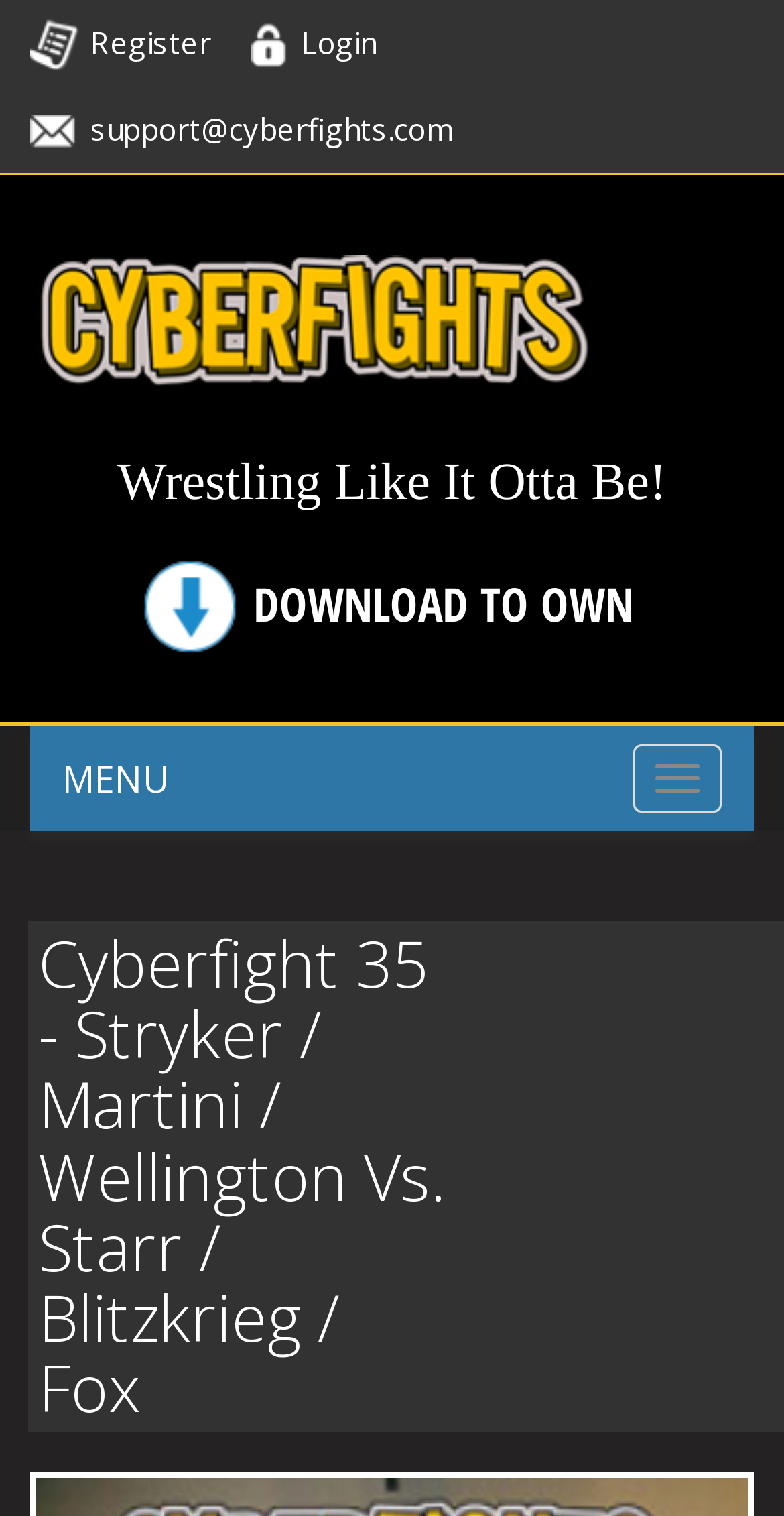Please provide a comprehensive answer to the question based on the screenshot: What is the tagline of Cyberfights?

I found the tagline by looking at the StaticText element with the text 'Wrestling Like It Otta Be!' which is located at [0.15, 0.299, 0.85, 0.337] and is a child of the Root Element 'Cyberfights'.